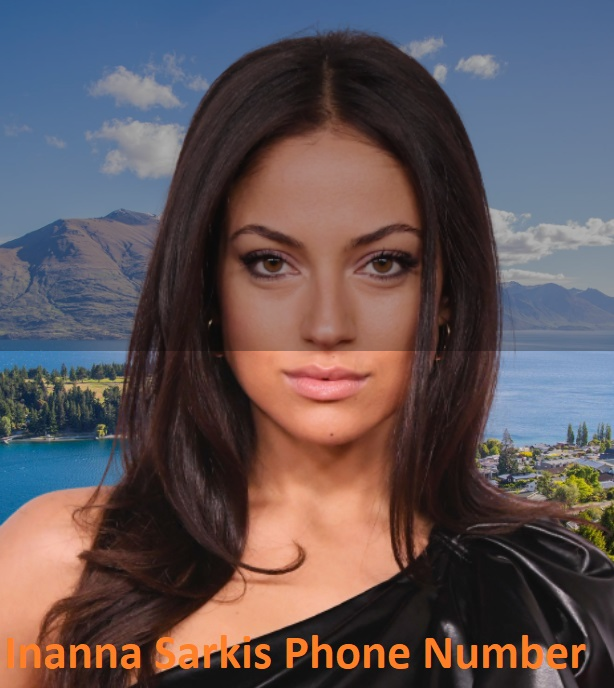Please study the image and answer the question comprehensively:
Is Inanna Sarkis a prominent figure in the entertainment industry?

The caption indicates that the subject of the image, Inanna Sarkis, is a prominent figure known for her connection to the entertainment industry, which suggests that she is indeed a prominent figure in the industry.